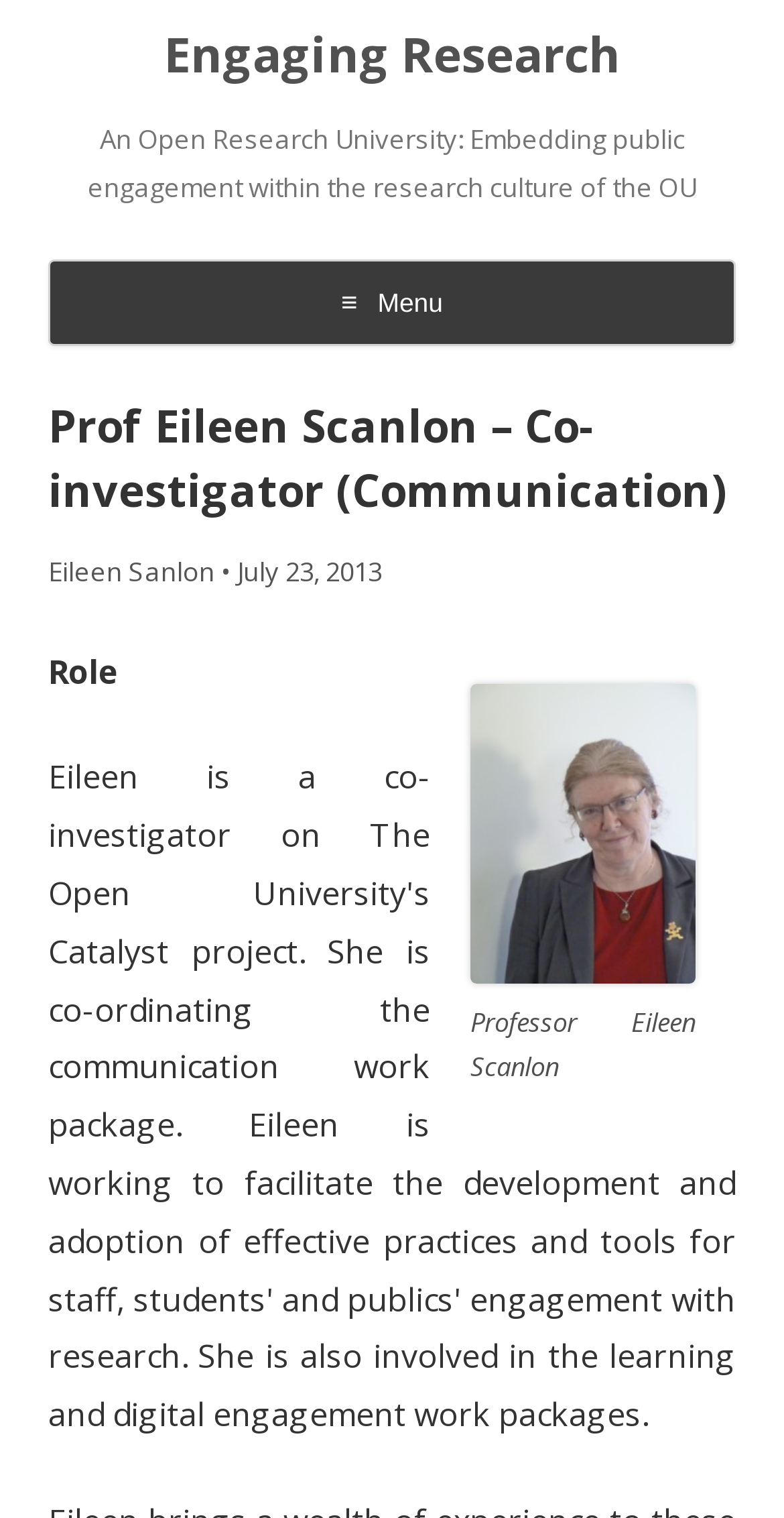What is the caption of the image?
Please elaborate on the answer to the question with detailed information.

I found the caption 'Professor Eileen Scanlon' by looking at the image which is located below the heading 'Prof Eileen Scanlon – Co-investigator (Communication)' and has a figcaption with the same text.